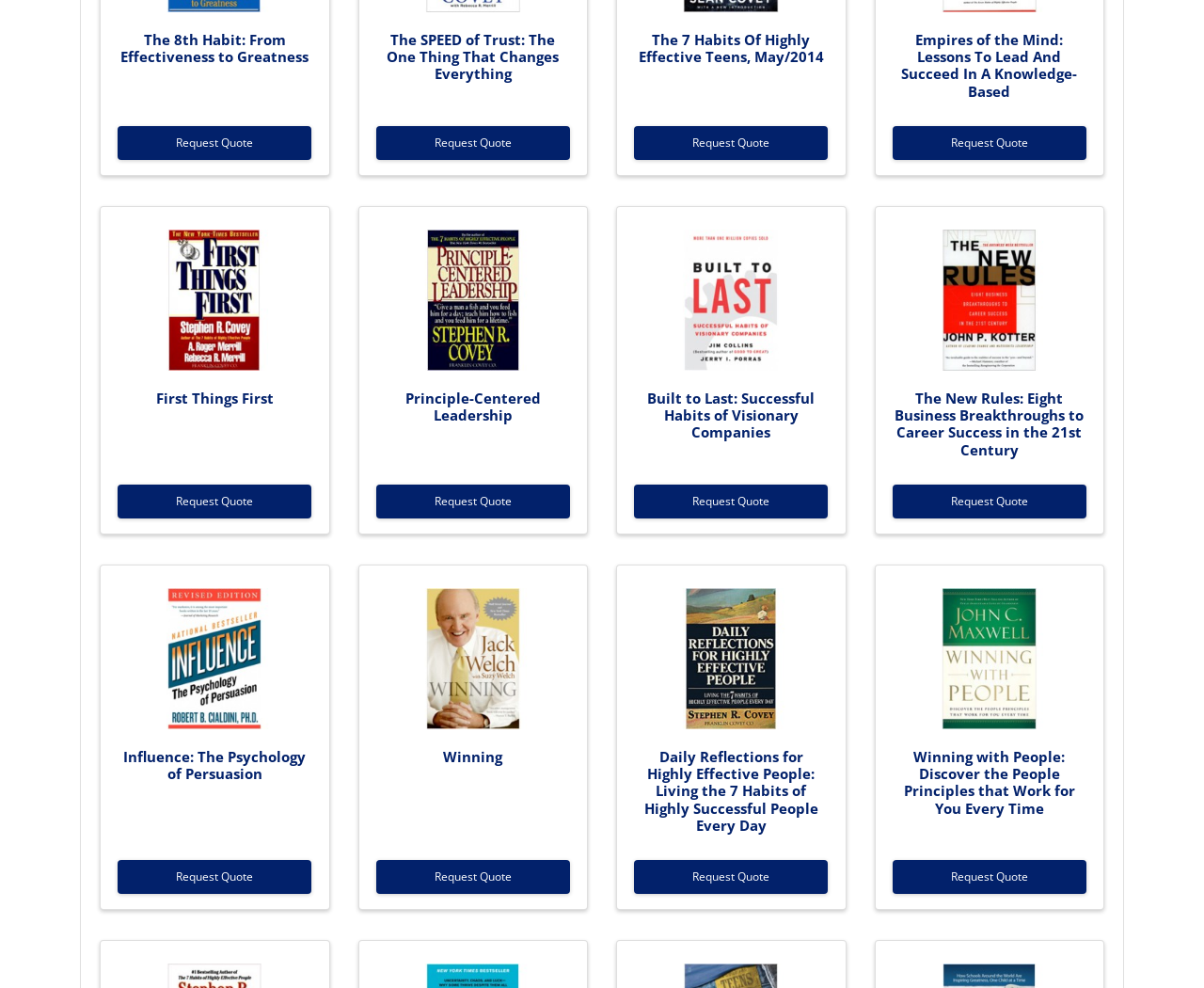Determine the bounding box coordinates of the clickable region to follow the instruction: "View details of The SPEED of Trust: The One Thing That Changes Everything".

[0.321, 0.03, 0.464, 0.084]